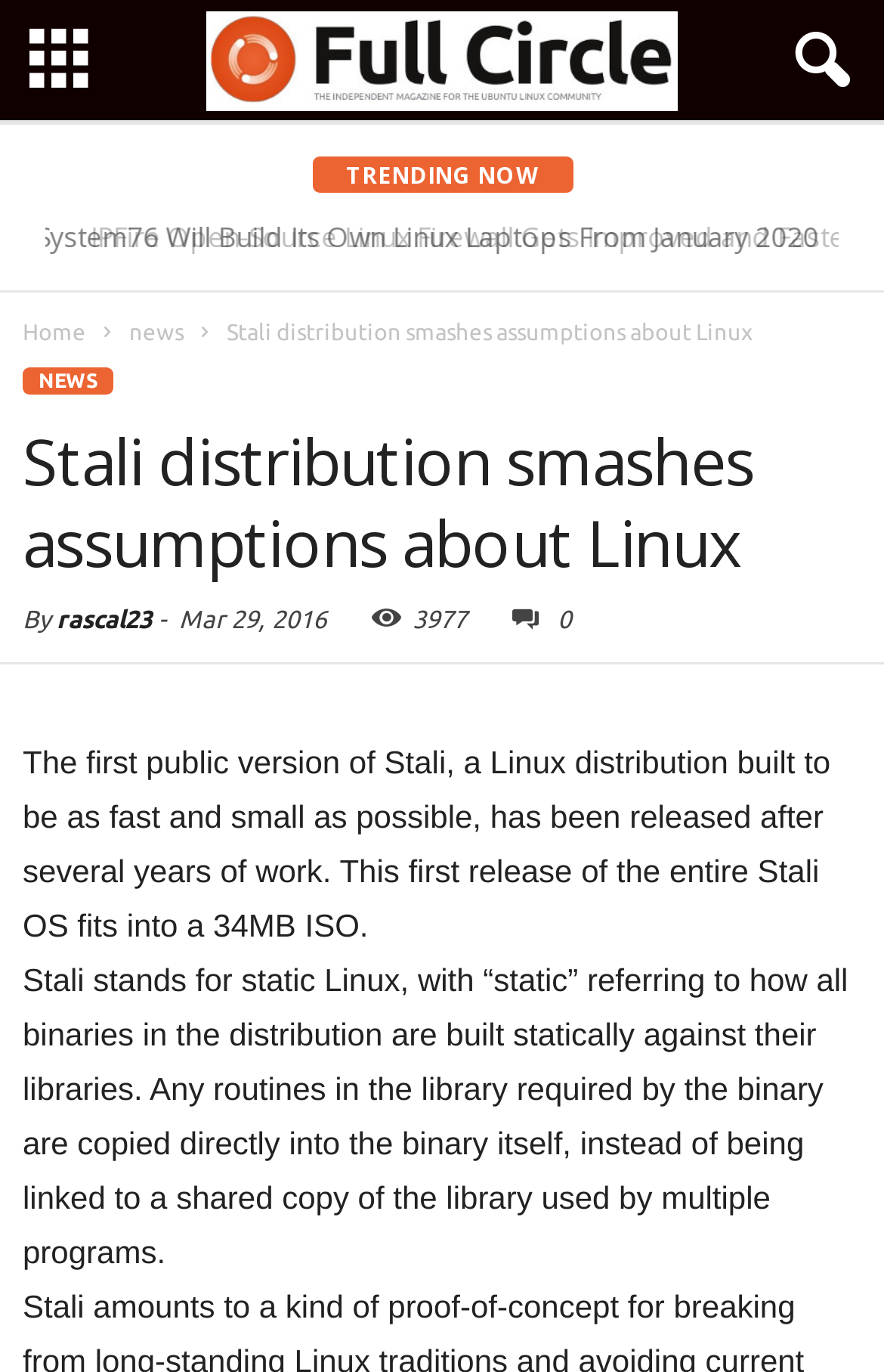When was the article published?
Look at the image and answer with only one word or phrase.

Mar 29, 2016